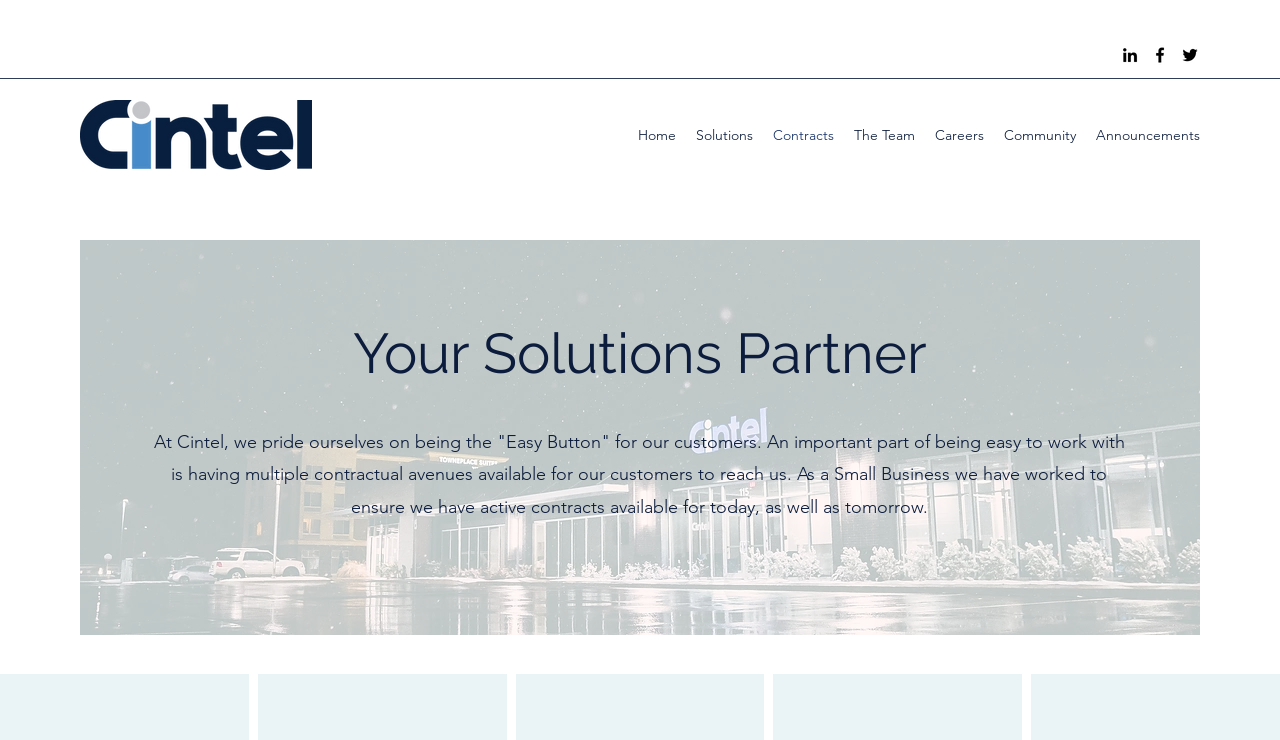Specify the bounding box coordinates (top-left x, top-left y, bottom-right x, bottom-right y) of the UI element in the screenshot that matches this description: Immigration Lawyers

None